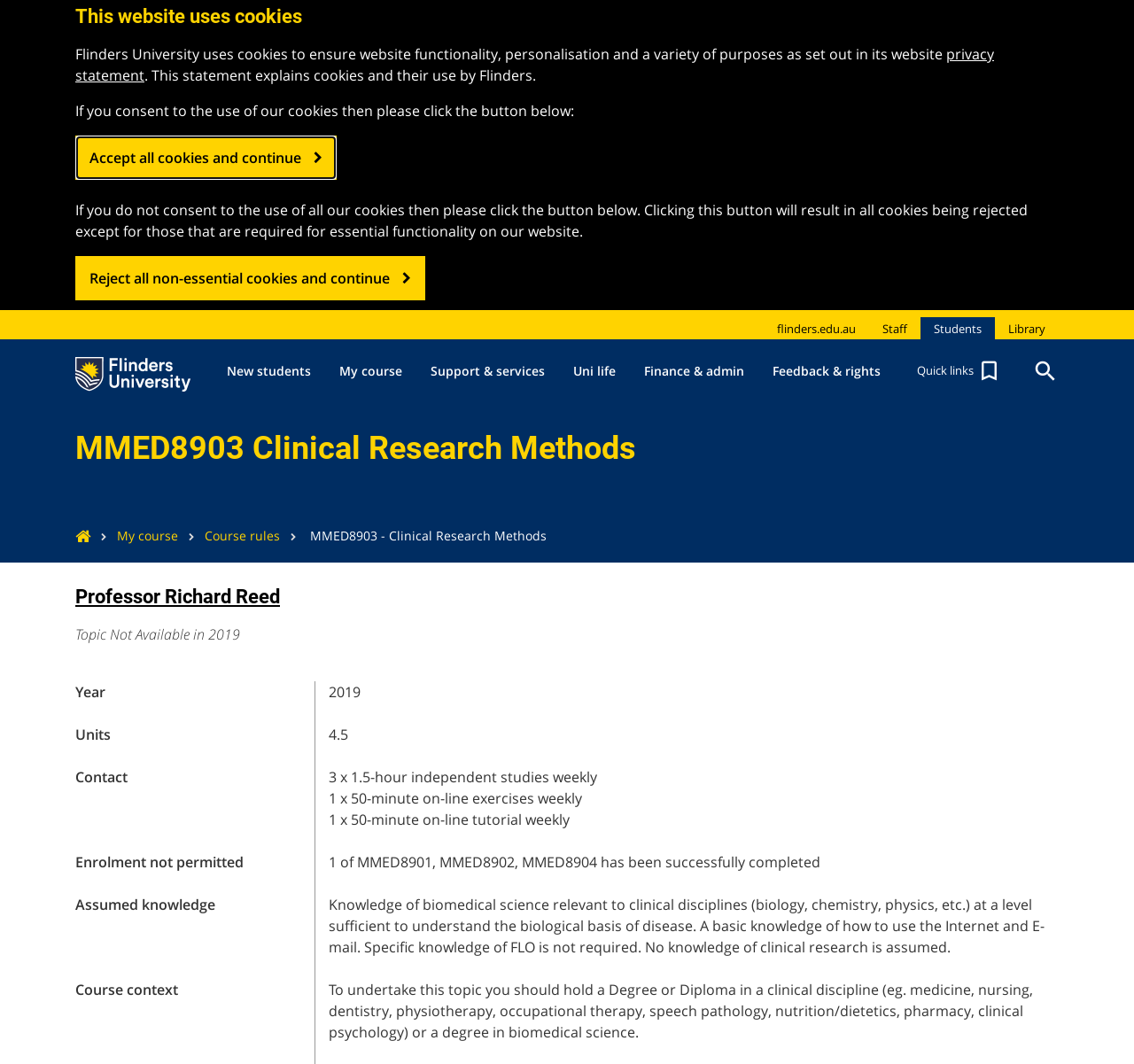Given the element description, predict the bounding box coordinates in the format (top-left x, top-left y, bottom-right x, bottom-right y), using floating point numbers between 0 and 1: My course

[0.287, 0.32, 0.367, 0.378]